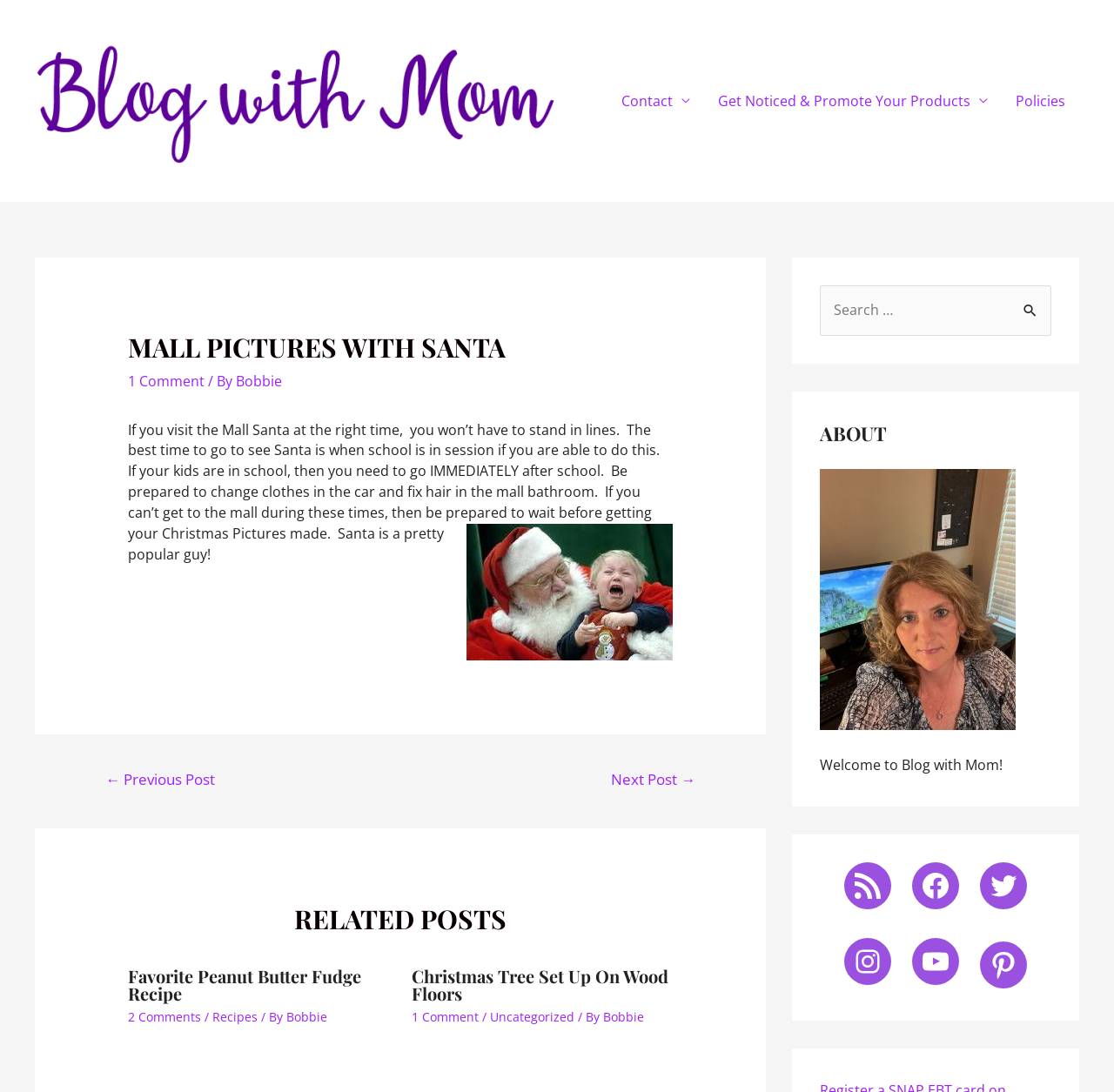What is the topic of the main article?
Look at the image and respond to the question as thoroughly as possible.

The main article's heading is 'MALL PICTURES WITH SANTA', which indicates that the topic of the article is about taking pictures with Santa at the mall.